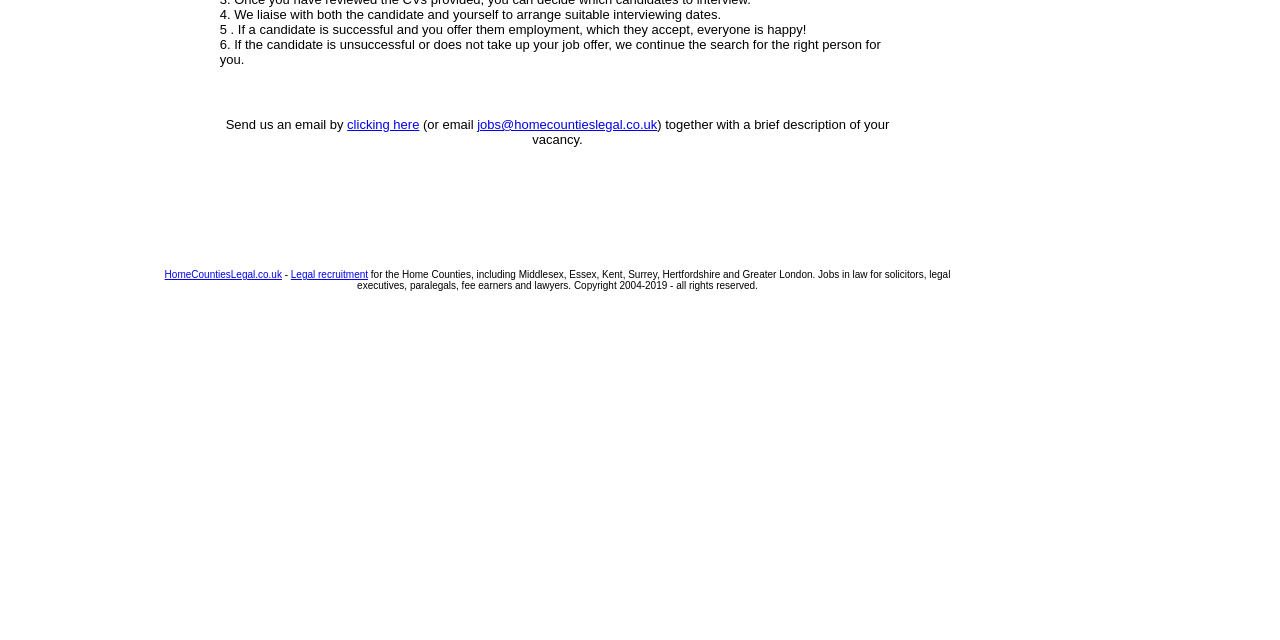Predict the bounding box of the UI element based on this description: "jobs@homecountieslegal.co.uk".

[0.373, 0.183, 0.514, 0.206]